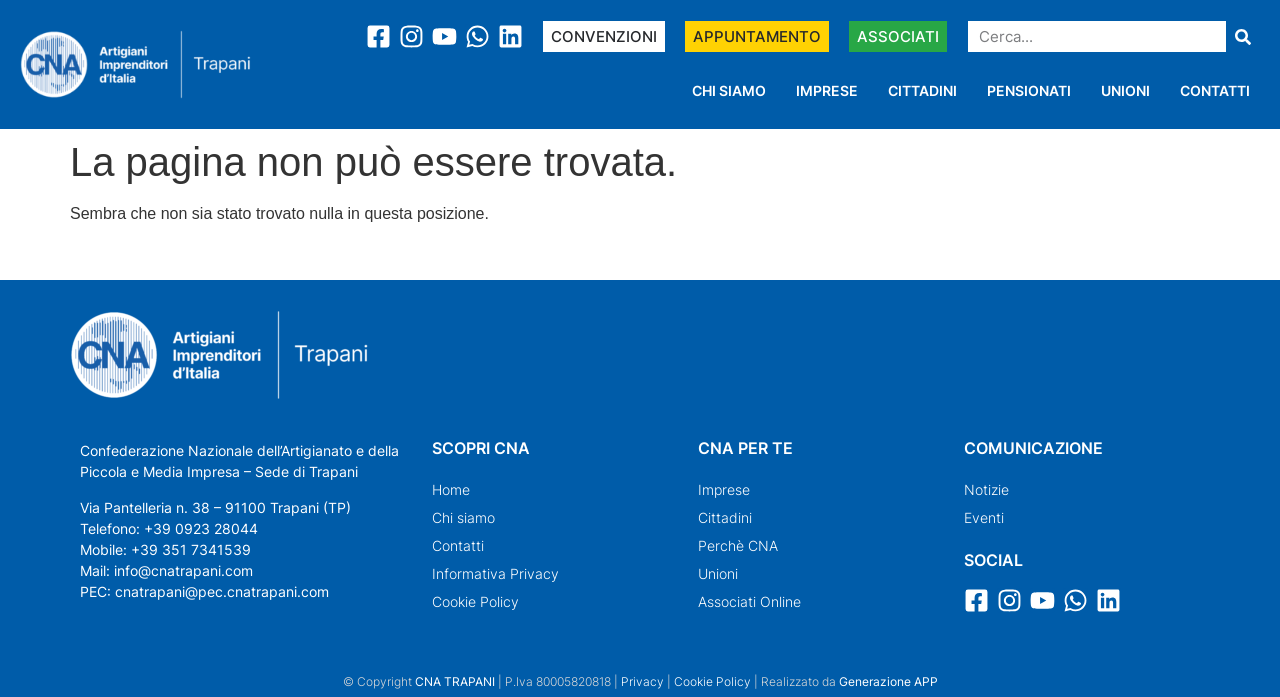What is the address of the organization?
Provide a fully detailed and comprehensive answer to the question.

I found the address by looking at the text 'Via Pantelleria n. 38 – 91100 Trapani (TP)' which is located at the bottom of the page.